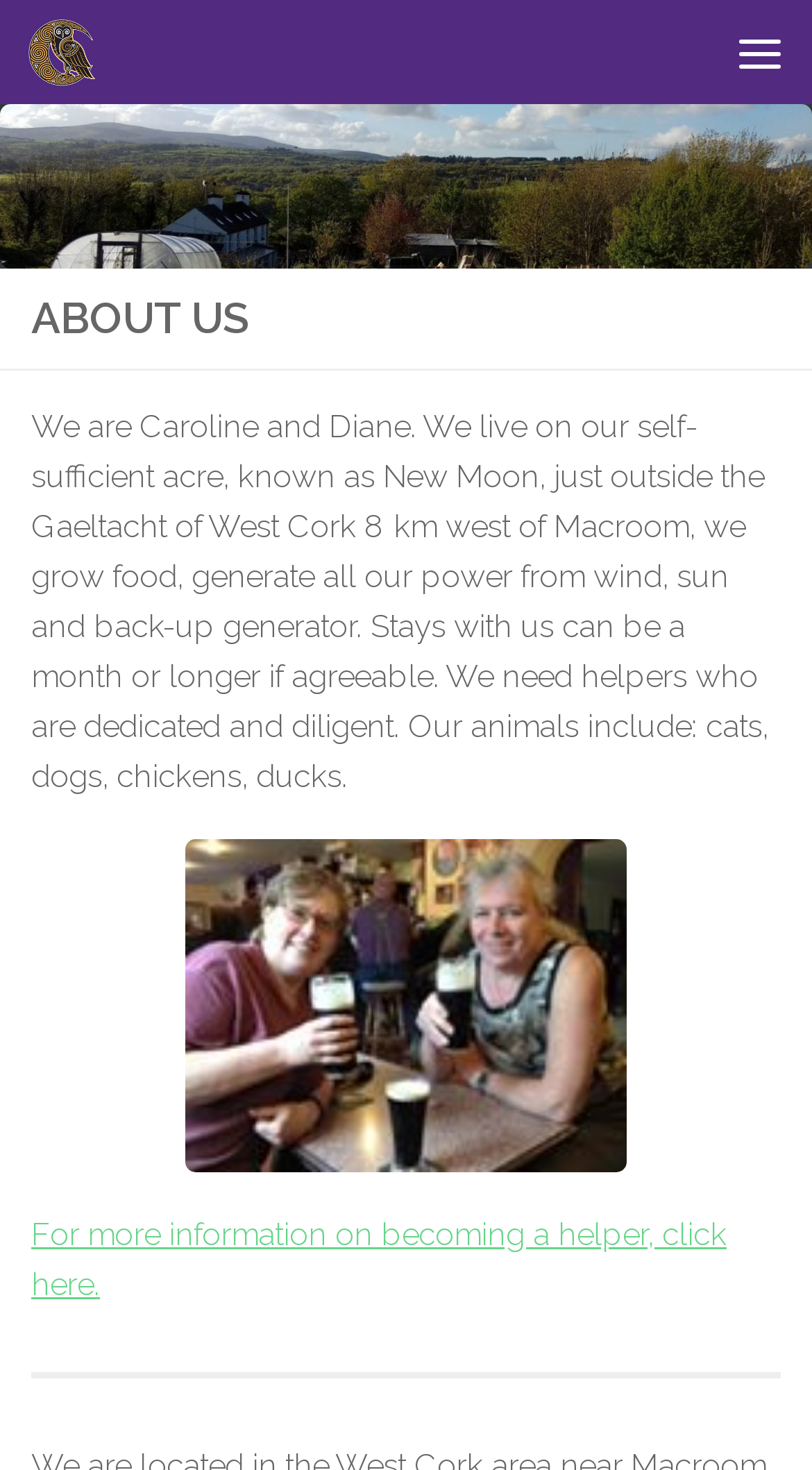Using the given description, provide the bounding box coordinates formatted as (top-left x, top-left y, bottom-right x, bottom-right y), with all values being floating point numbers between 0 and 1. Description: title="Menu"

[0.872, 0.0, 1.0, 0.071]